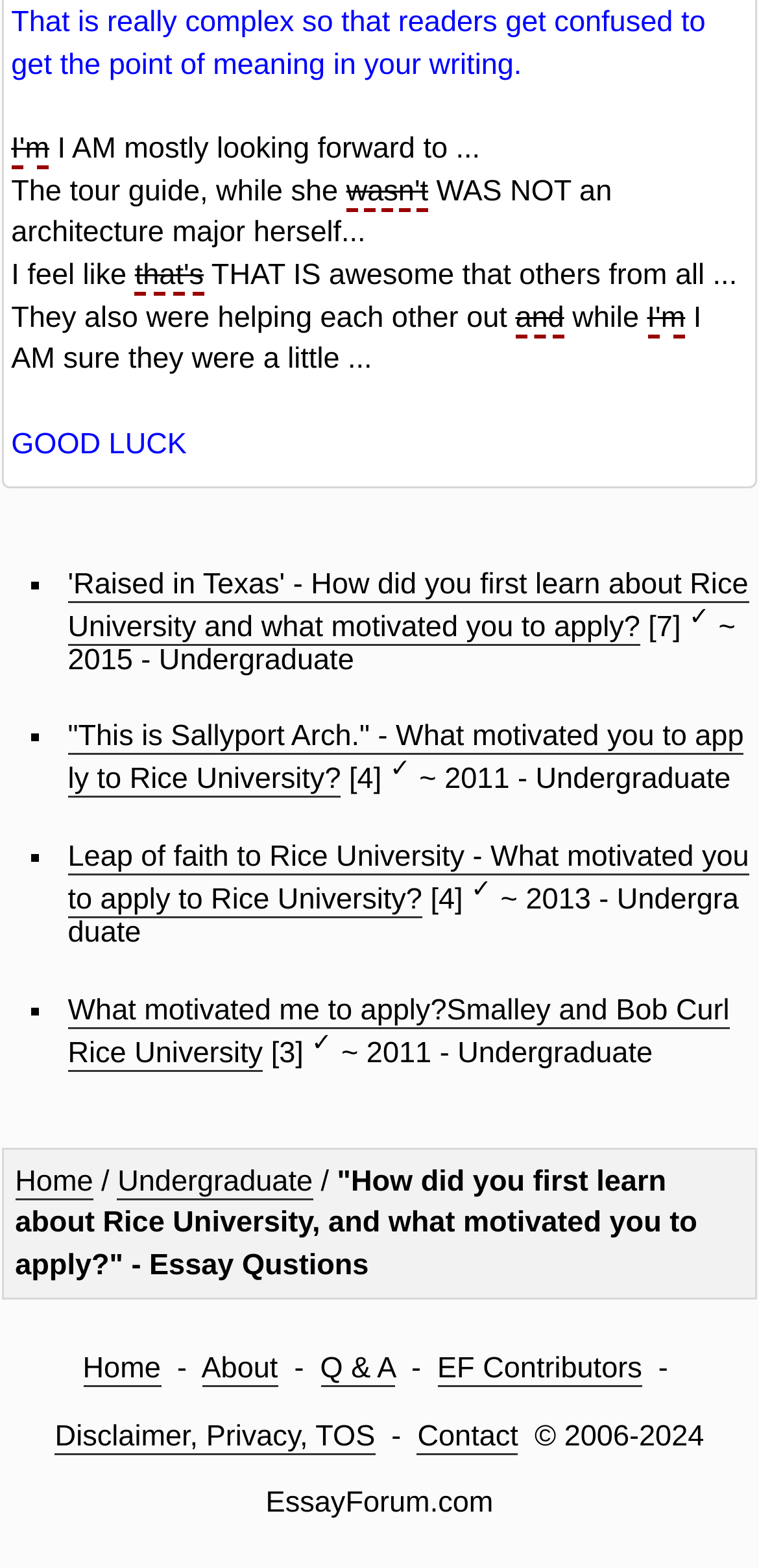Please identify the bounding box coordinates of the clickable element to fulfill the following instruction: "Click on 'This is Sallyport Arch.' - What motivated you to apply to Rice University?". The coordinates should be four float numbers between 0 and 1, i.e., [left, top, right, bottom].

[0.089, 0.46, 0.98, 0.509]